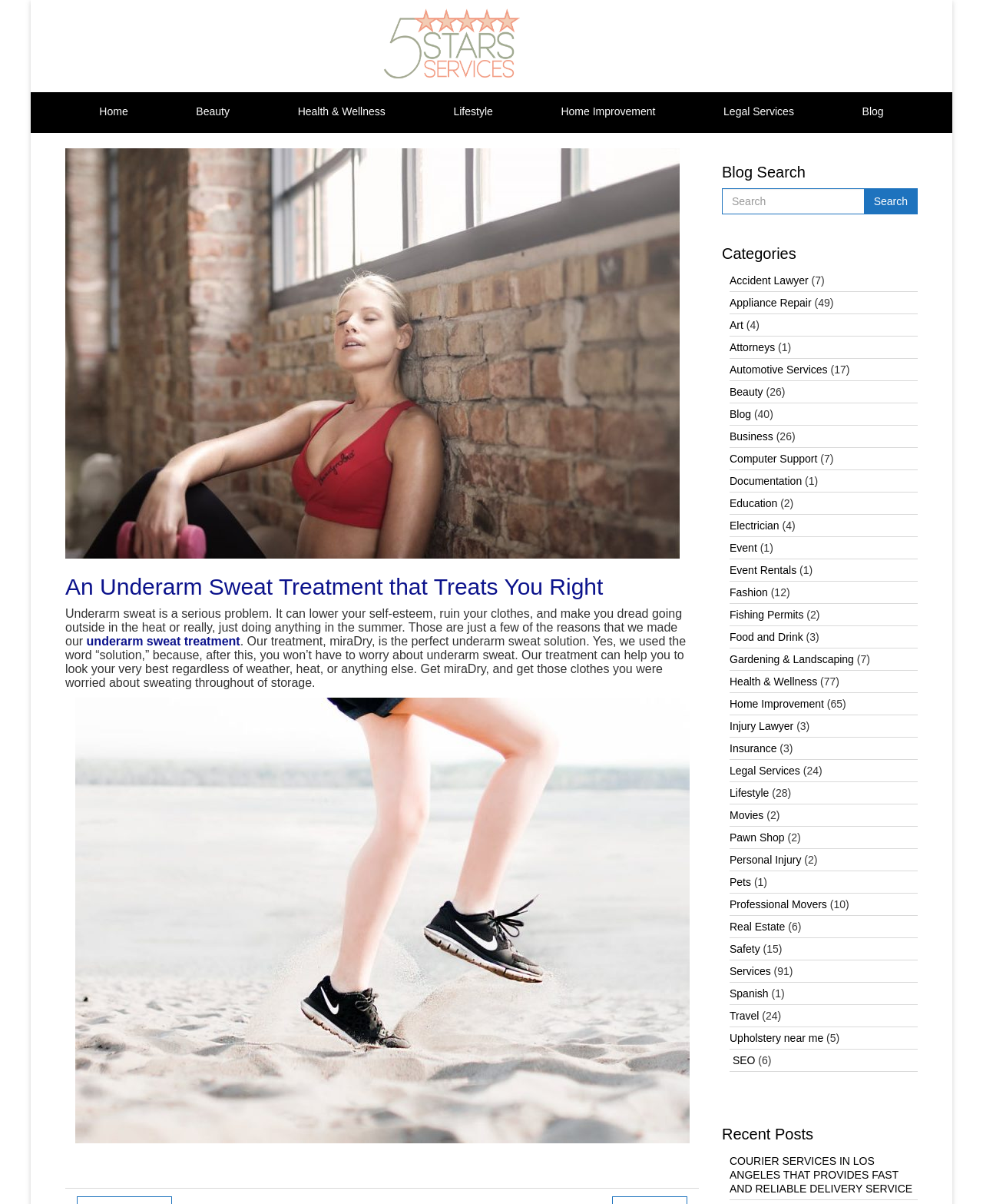Determine the bounding box coordinates of the clickable element to complete this instruction: "Search for a blog post". Provide the coordinates in the format of four float numbers between 0 and 1, [left, top, right, bottom].

[0.734, 0.156, 0.879, 0.178]